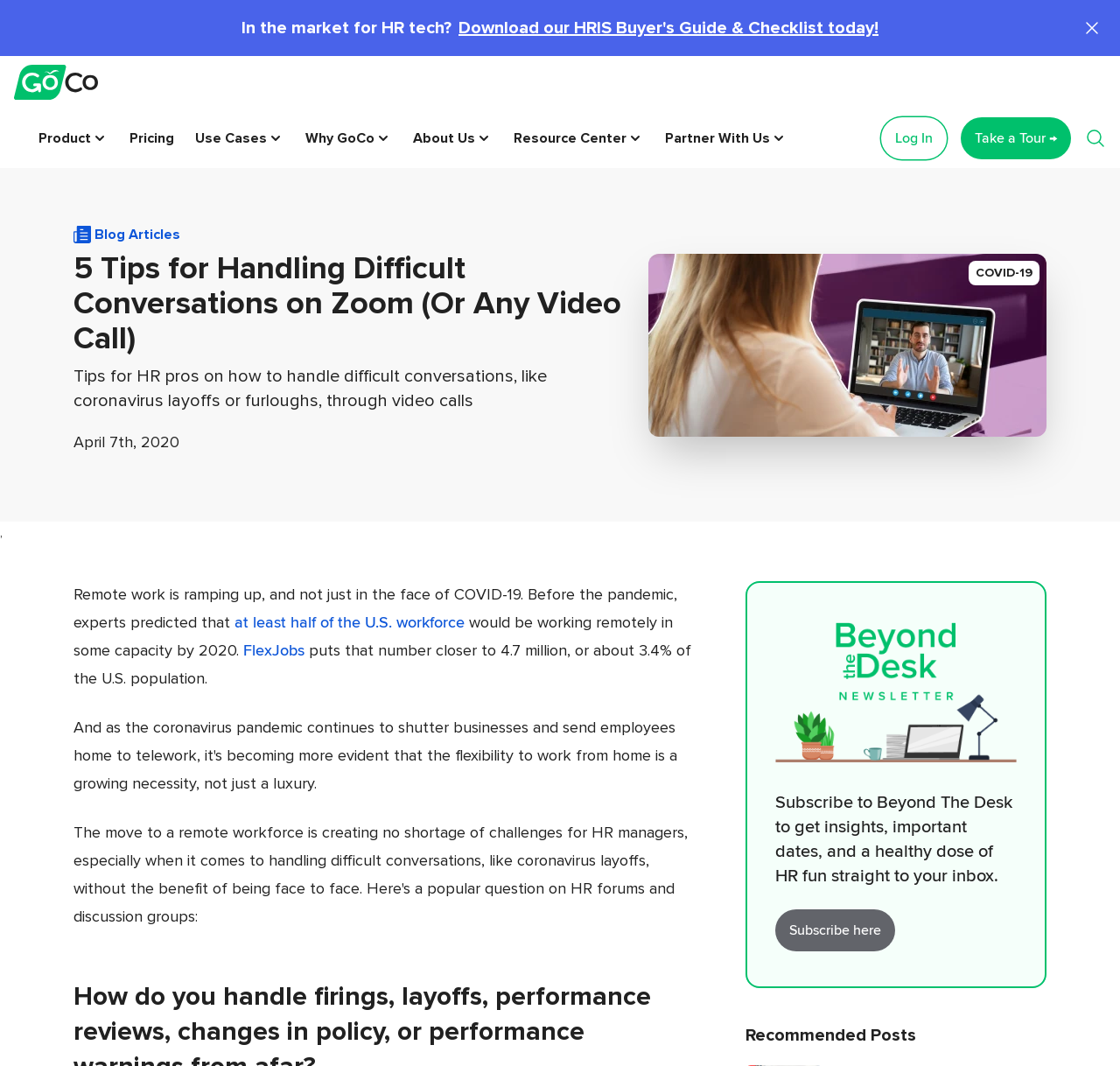Specify the bounding box coordinates of the area to click in order to execute this command: 'Download the HRIS Buyer's Guide & Checklist'. The coordinates should consist of four float numbers ranging from 0 to 1, and should be formatted as [left, top, right, bottom].

[0.409, 0.015, 0.784, 0.038]